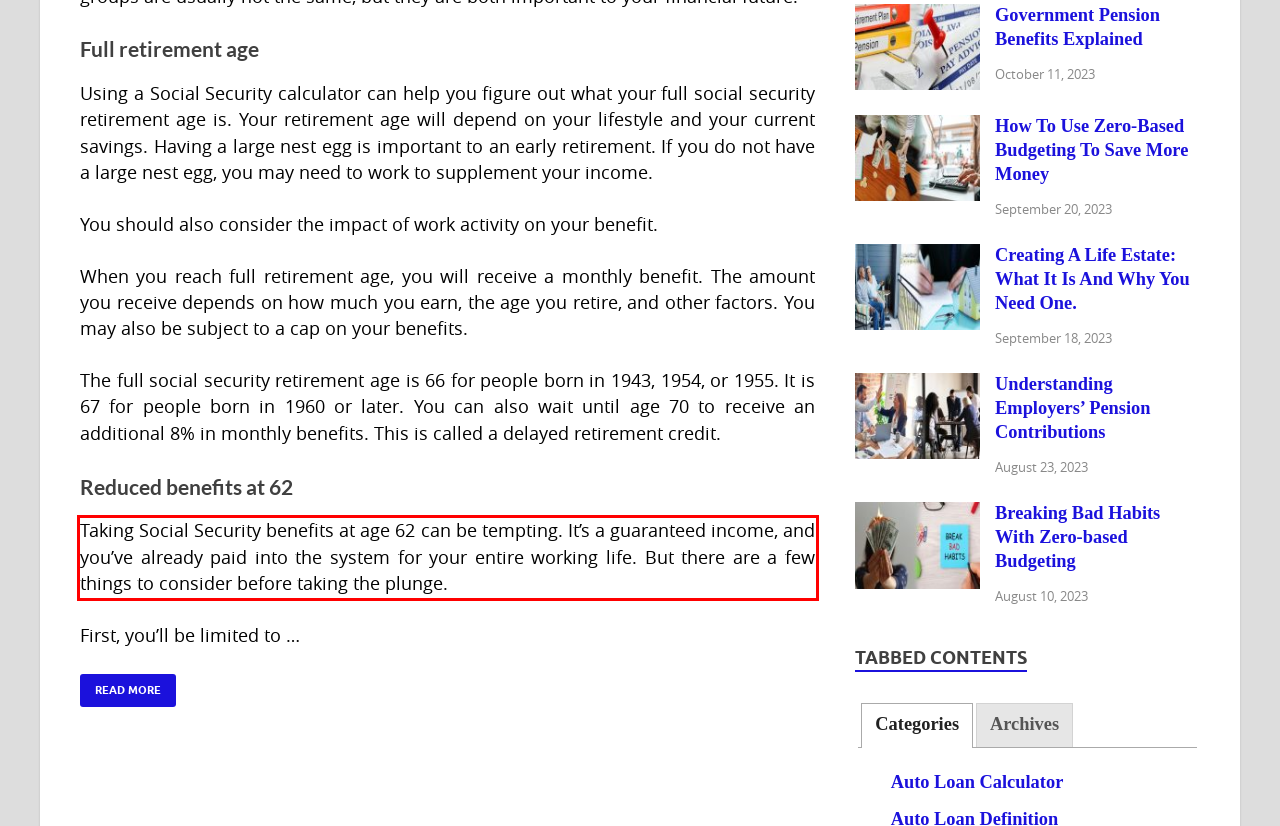In the given screenshot, locate the red bounding box and extract the text content from within it.

Taking Social Security benefits at age 62 can be tempting. It’s a guaranteed income, and you’ve already paid into the system for your entire working life. But there are a few things to consider before taking the plunge.